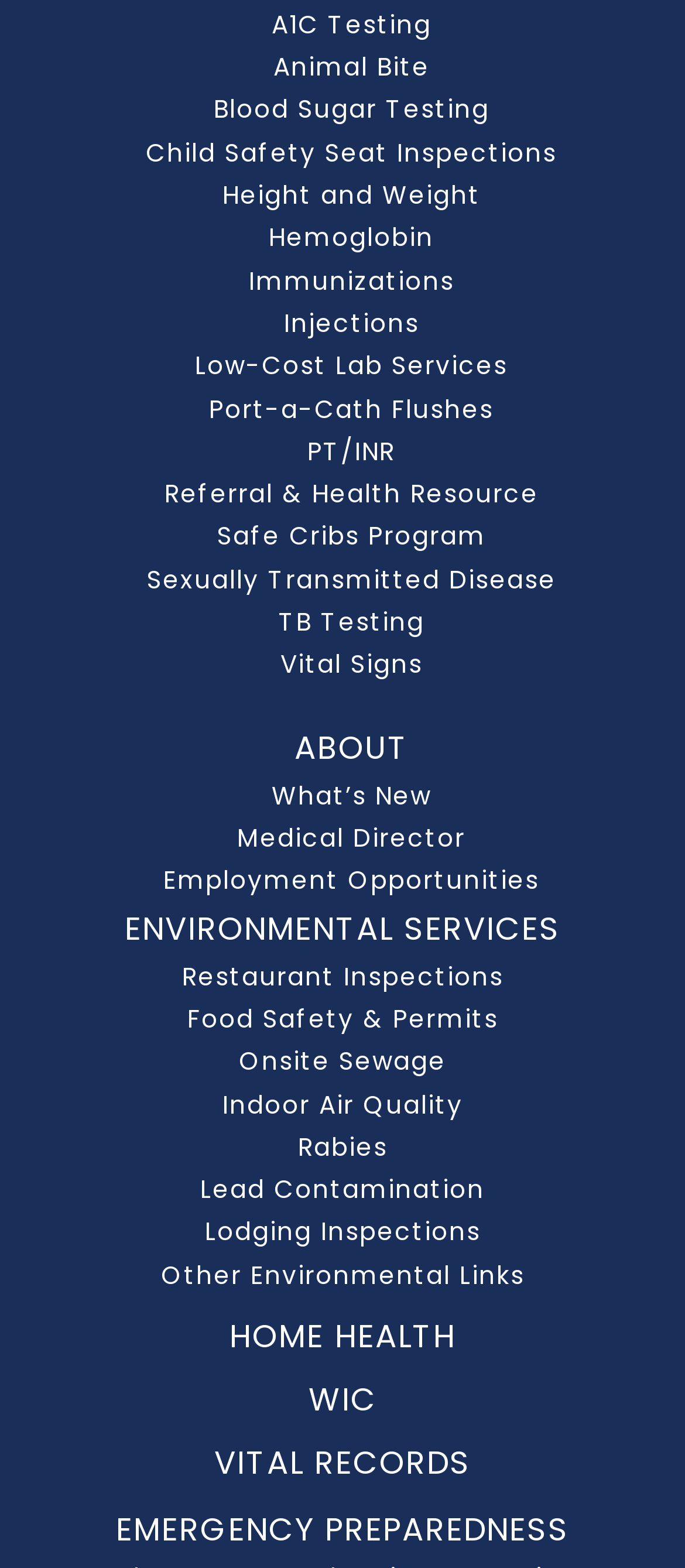Reply to the question below using a single word or brief phrase:
What is the second navigation menu item?

About Menu